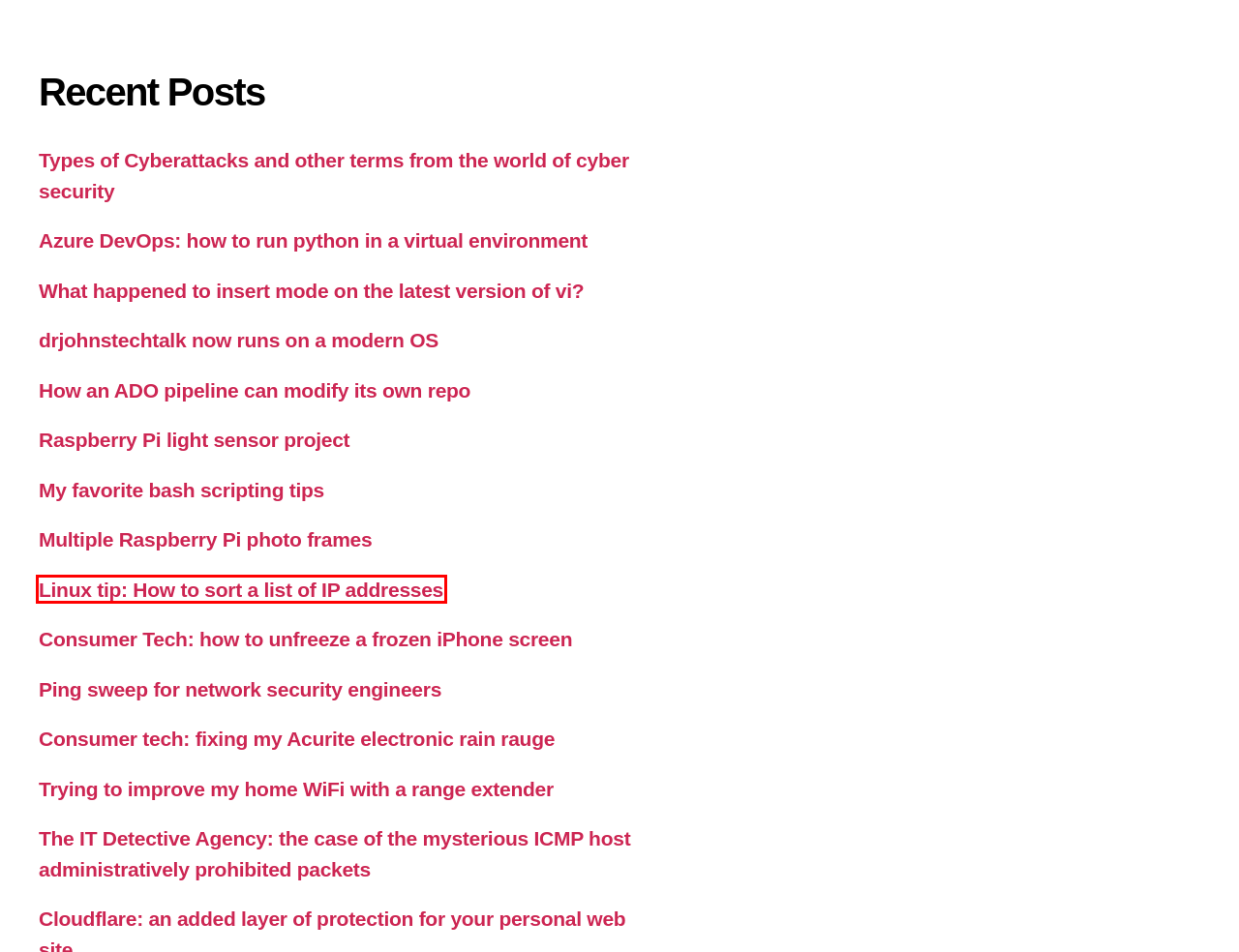You are given a screenshot depicting a webpage with a red bounding box around a UI element. Select the description that best corresponds to the new webpage after clicking the selected element. Here are the choices:
A. Python network diagram generator – Dr John's Tech Talk
B. Linux tip: How to sort a list of IP addresses – Dr John's Tech Talk
C. Consumer Tech: How I fixed my Samsung Galaxy A51 Black Screen of Death – Dr John's Tech Talk
D. Blog – Dr John's Tech Talk
E. Consumer Tech: Warning: Windows 11 wipes out Mediatek Wireless driver – Dr John's Tech Talk
F. How an ADO pipeline can modify its own repo – Dr John's Tech Talk
G. Chinese – Dr John's Tech Talk
H. Blur images with Python – Dr John's Tech Talk

B